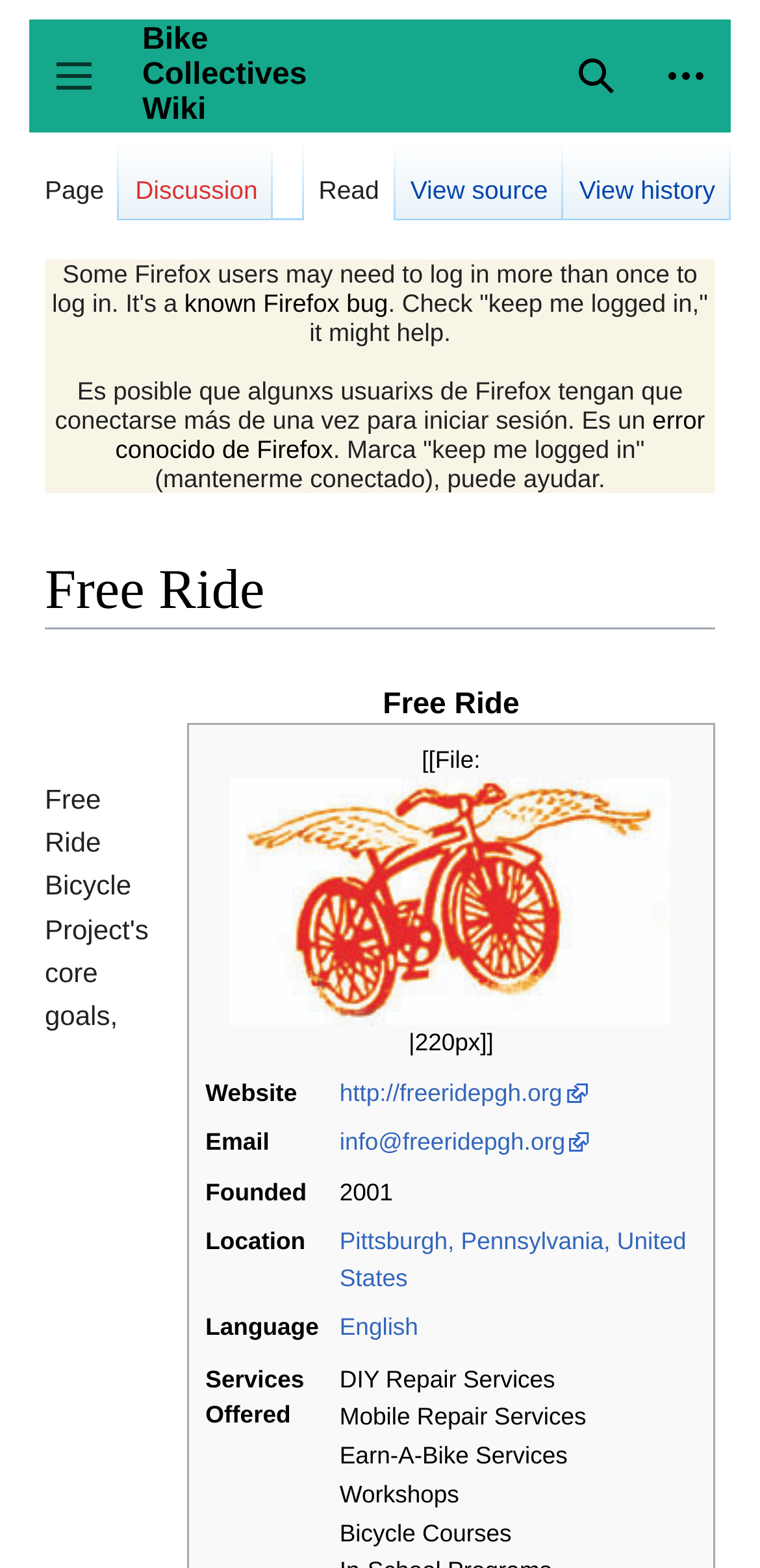Respond with a single word or phrase for the following question: 
What is the location of the bike collective?

Pittsburgh, Pennsylvania, United States